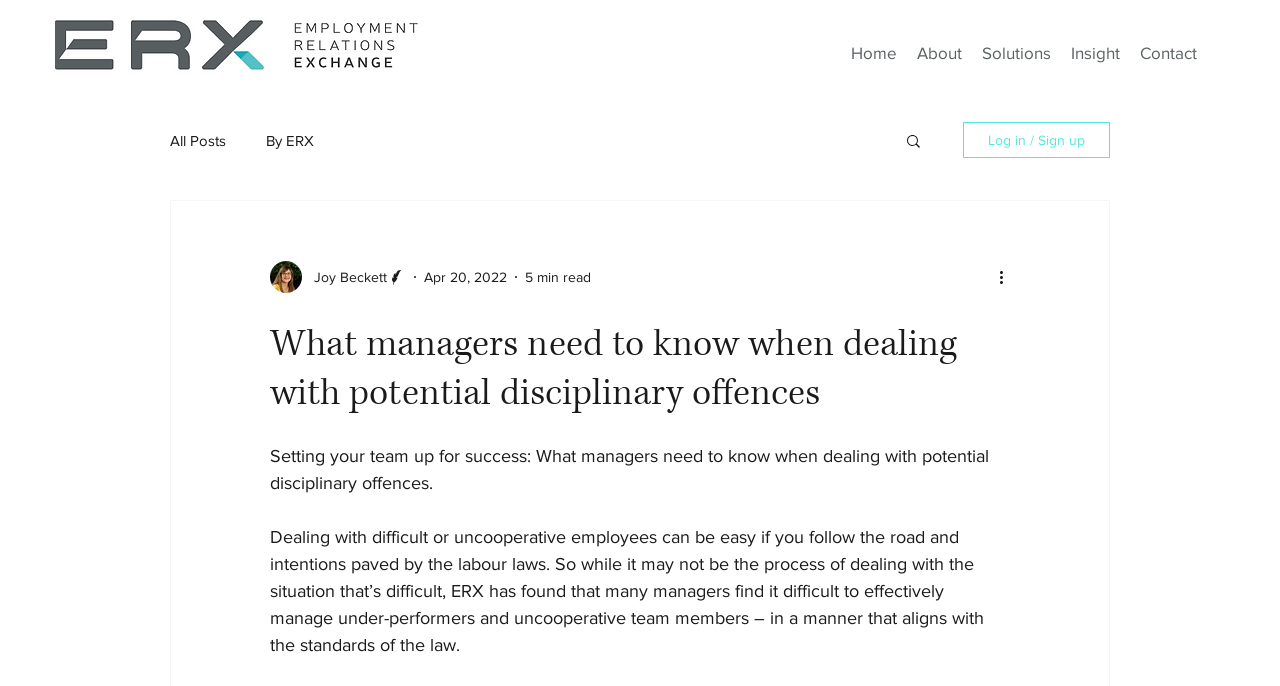Please specify the bounding box coordinates of the clickable region necessary for completing the following instruction: "Log in or Sign up". The coordinates must consist of four float numbers between 0 and 1, i.e., [left, top, right, bottom].

[0.752, 0.178, 0.867, 0.23]